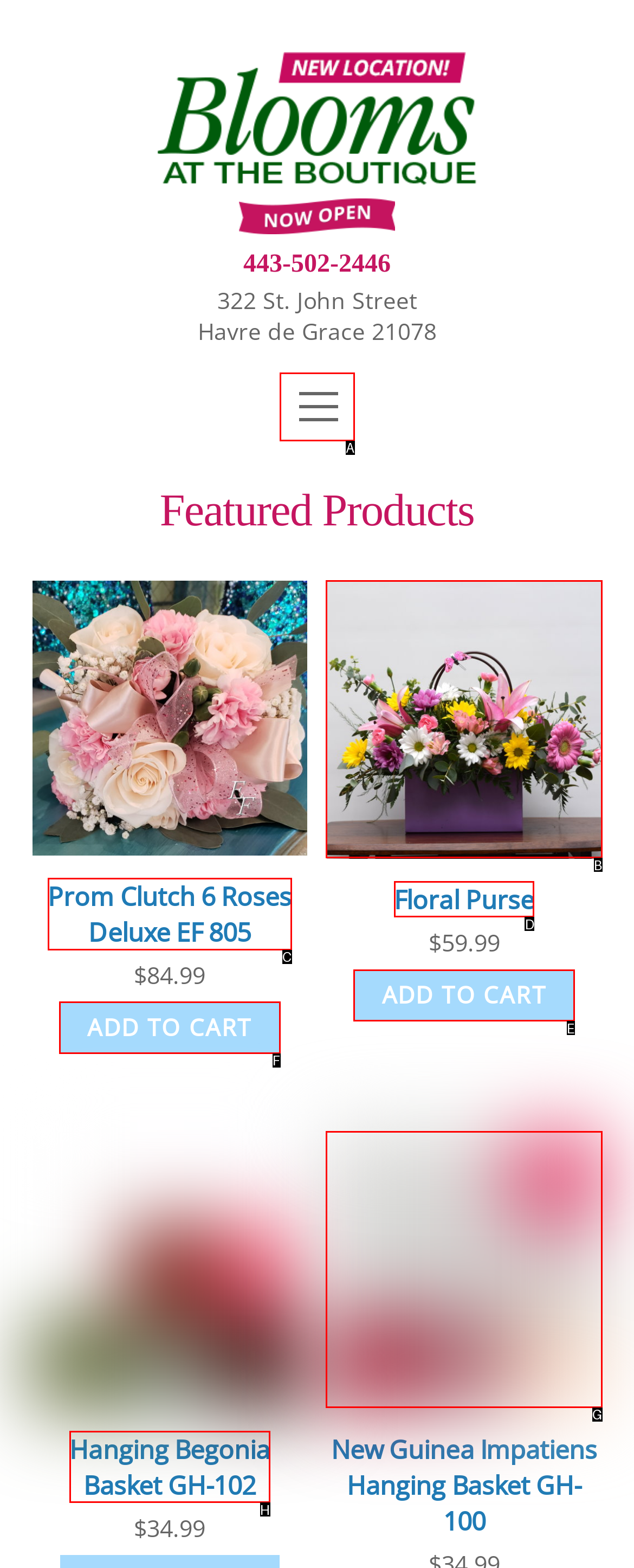Pick the right letter to click to achieve the task: Add 'Prom Clutch 6 Roses Deluxe EF 805' to your cart
Answer with the letter of the correct option directly.

F